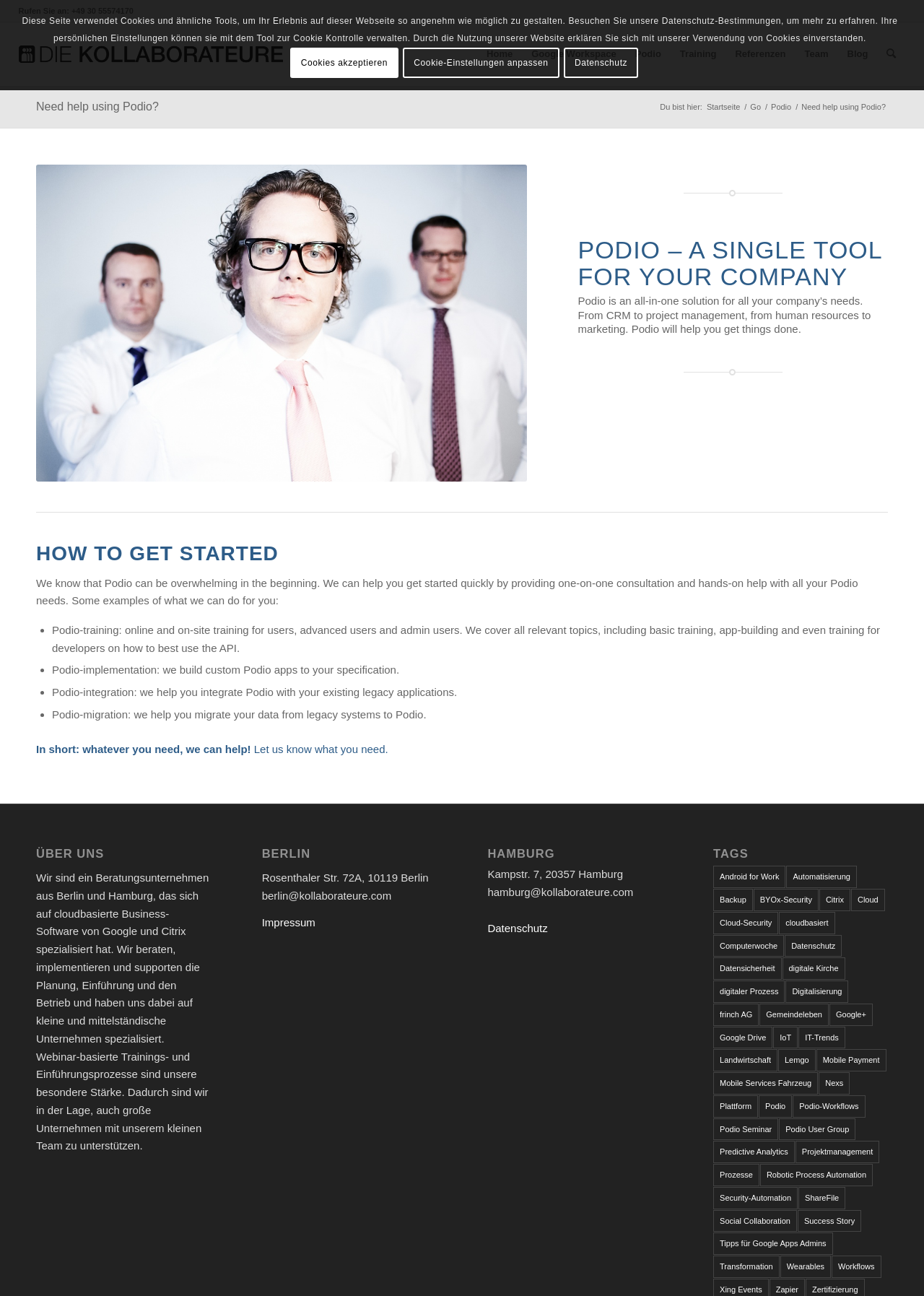Carefully examine the image and provide an in-depth answer to the question: How many menu items are there?

The menu items can be found in the menu bar, which includes 'Home', 'Google Workspace', 'Podio', 'Training', 'Referenzen', 'Team', 'Blog', 'Suche', and 'ÜBER UNS'. There are 9 menu items in total.